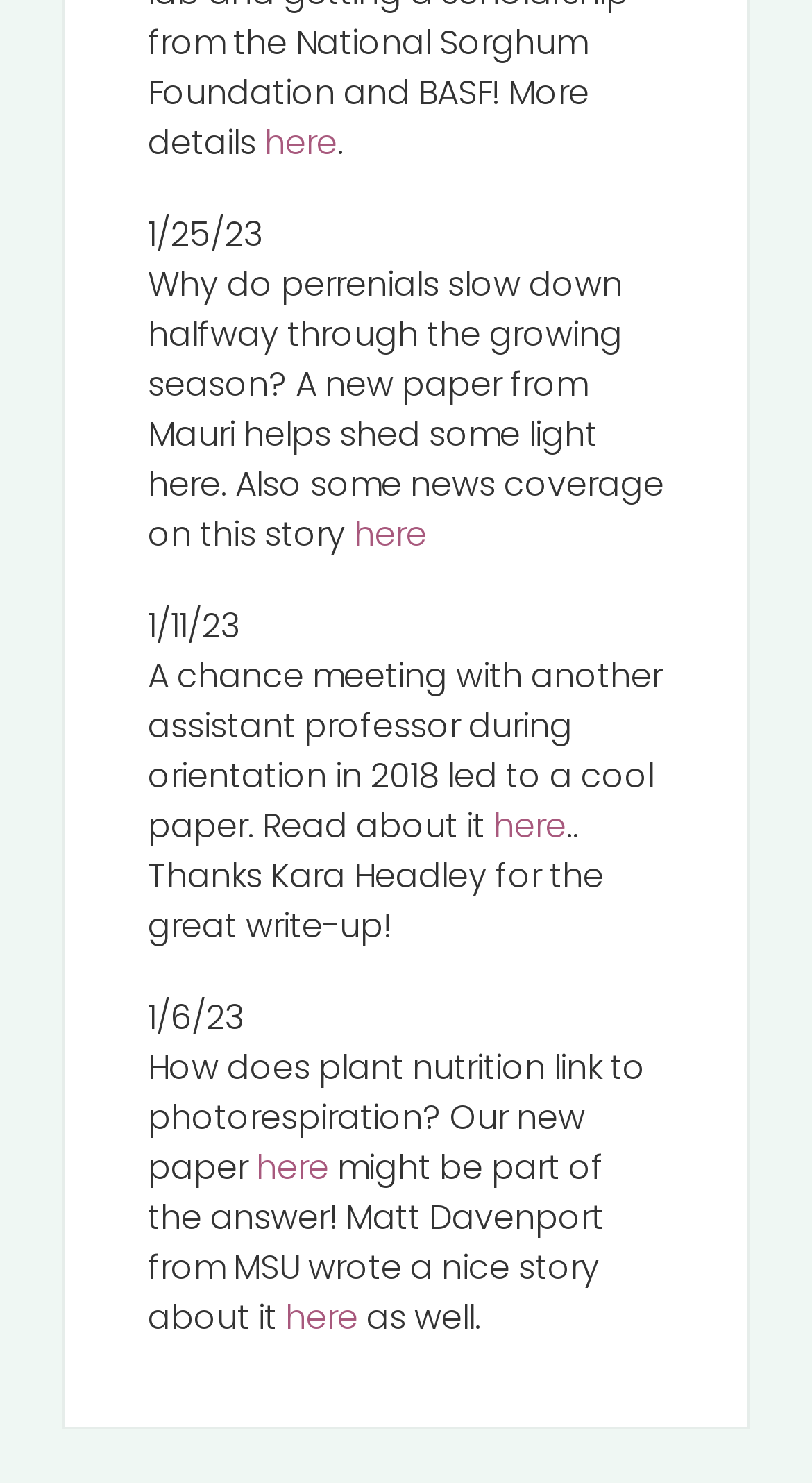Utilize the details in the image to thoroughly answer the following question: How many links are there in the webpage?

I analyzed the webpage structure and found four links with the text 'here'.